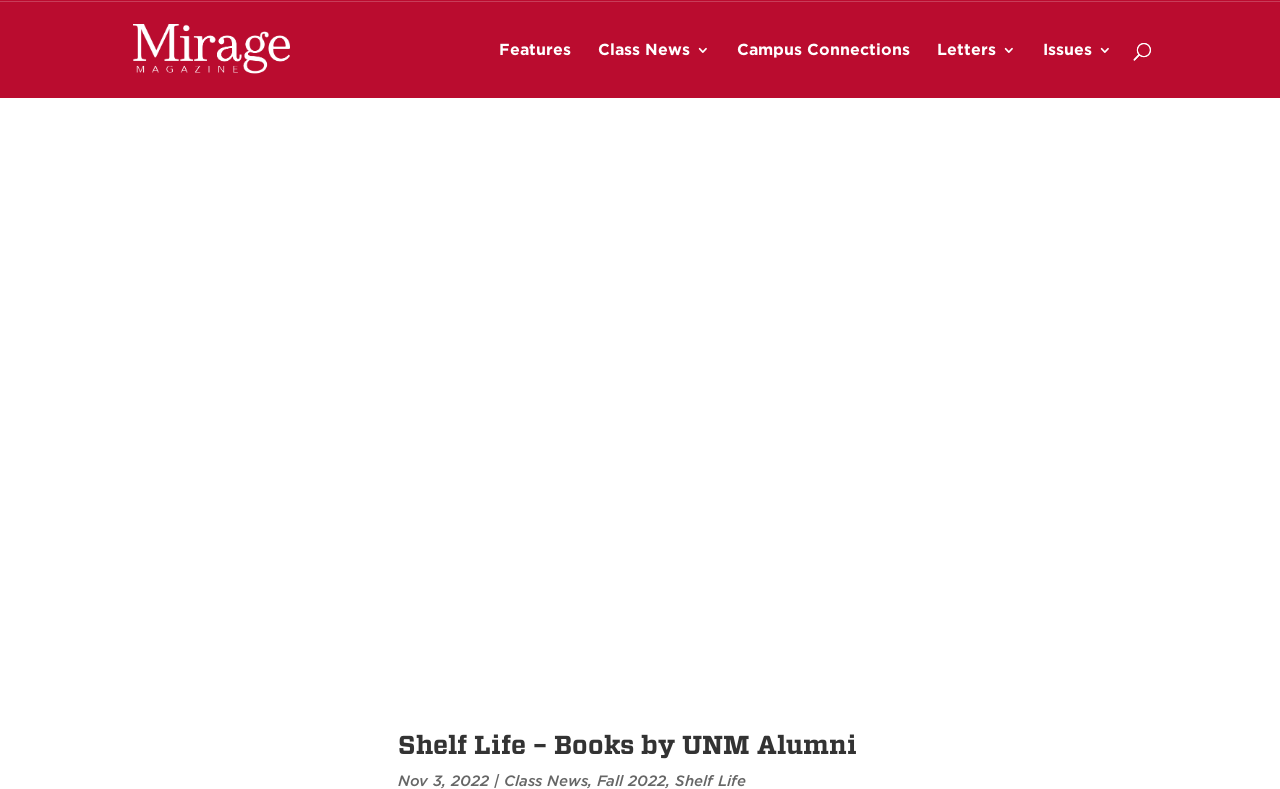How many social media links are there at the bottom of the webpage?
From the screenshot, supply a one-word or short-phrase answer.

4